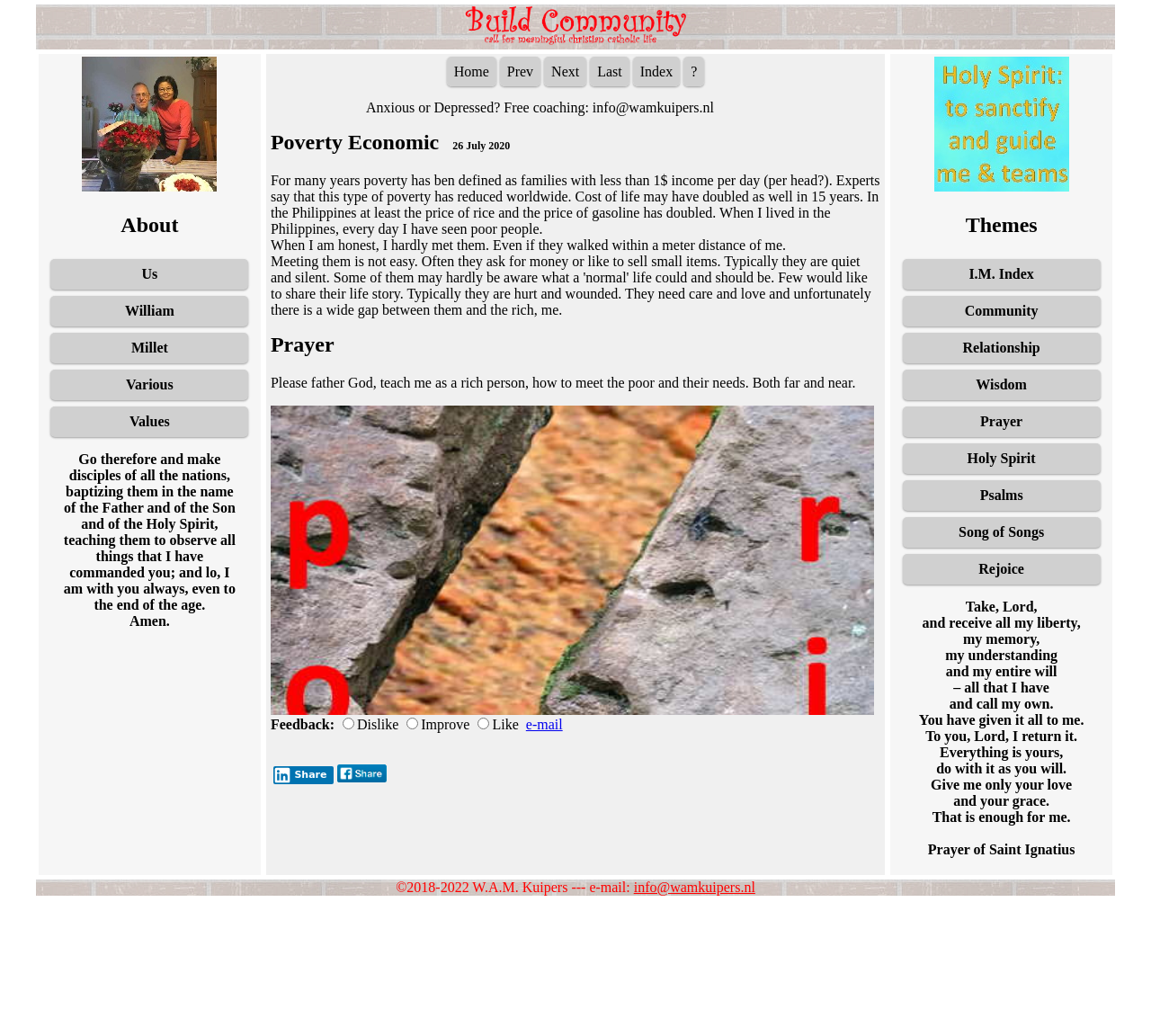Carefully examine the image and provide an in-depth answer to the question: What is the prayer about?

The prayer is about meeting the poor and their needs, as stated in the text 'Please father God, teach me as a rich person, how to meet the poor and their needs. Both far and near.'